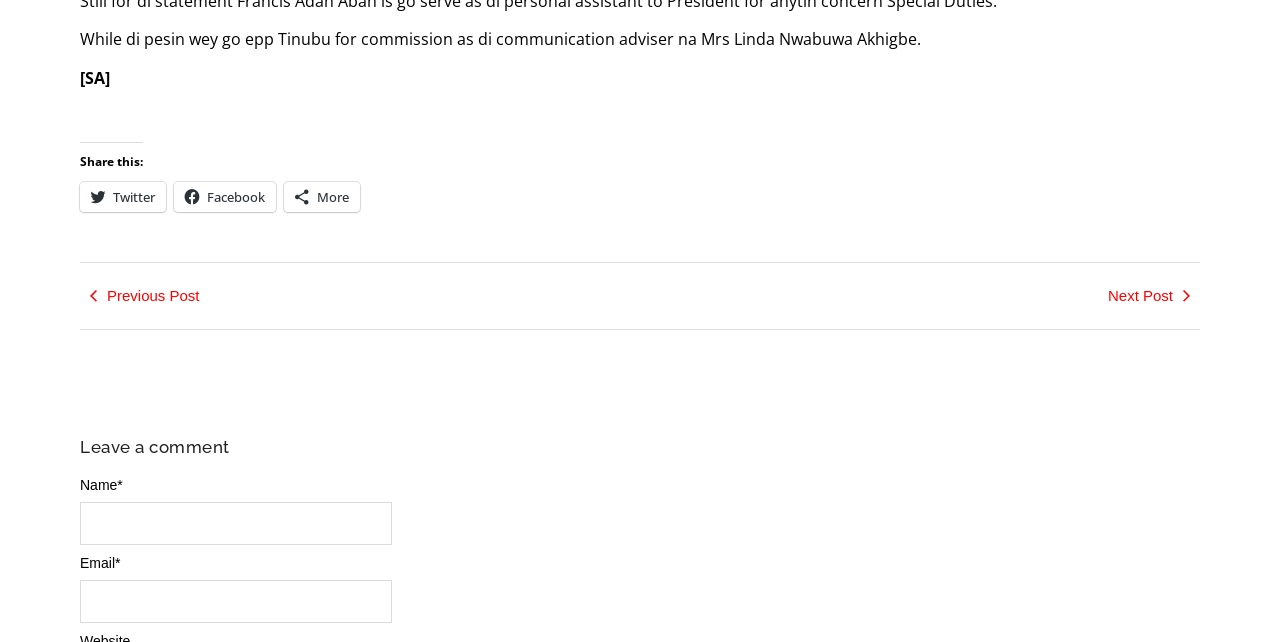Answer this question using a single word or a brief phrase:
What is the required field in the comment form?

Email